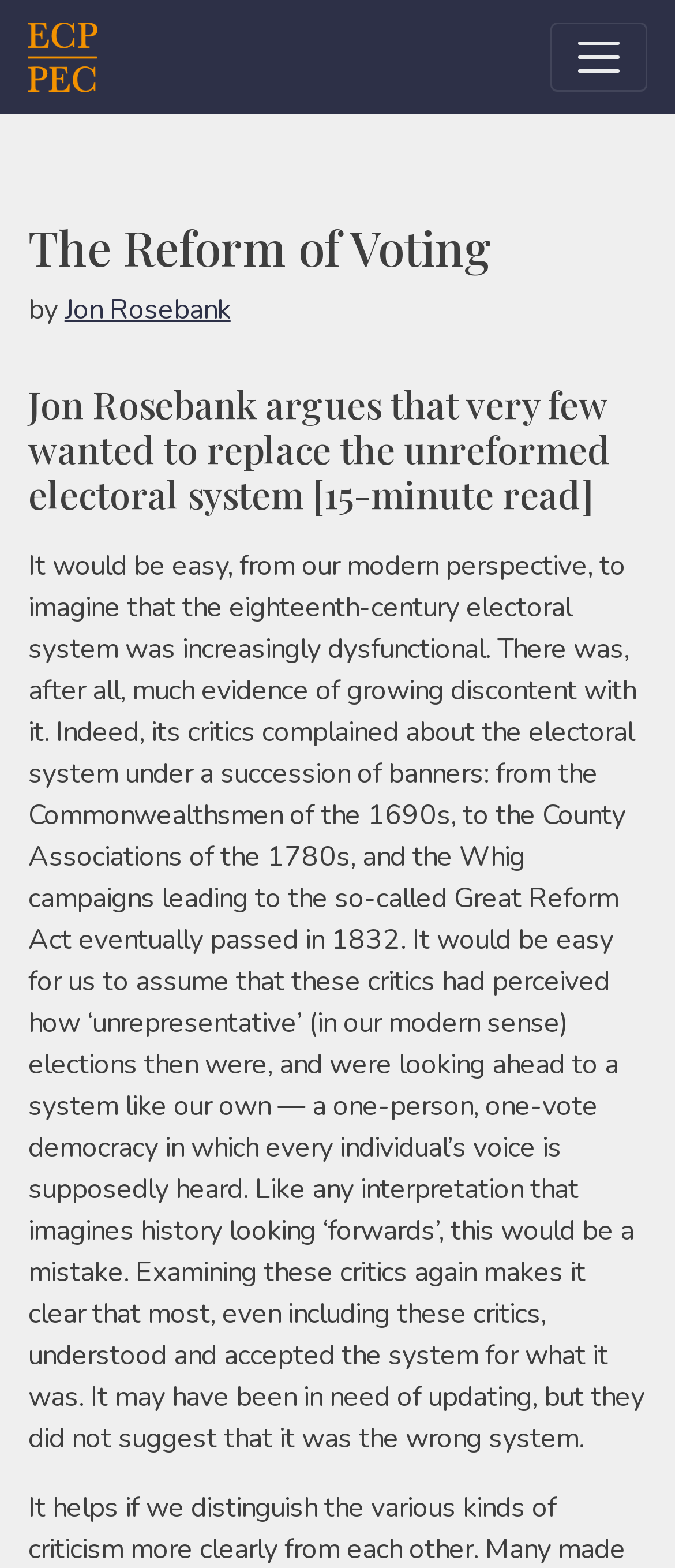How long does it take to read the article?
Please interpret the details in the image and answer the question thoroughly.

The reading time of the article can be found by looking at the text '15-minute read' which is located near the main heading. This indicates that the article can be read in 15 minutes.